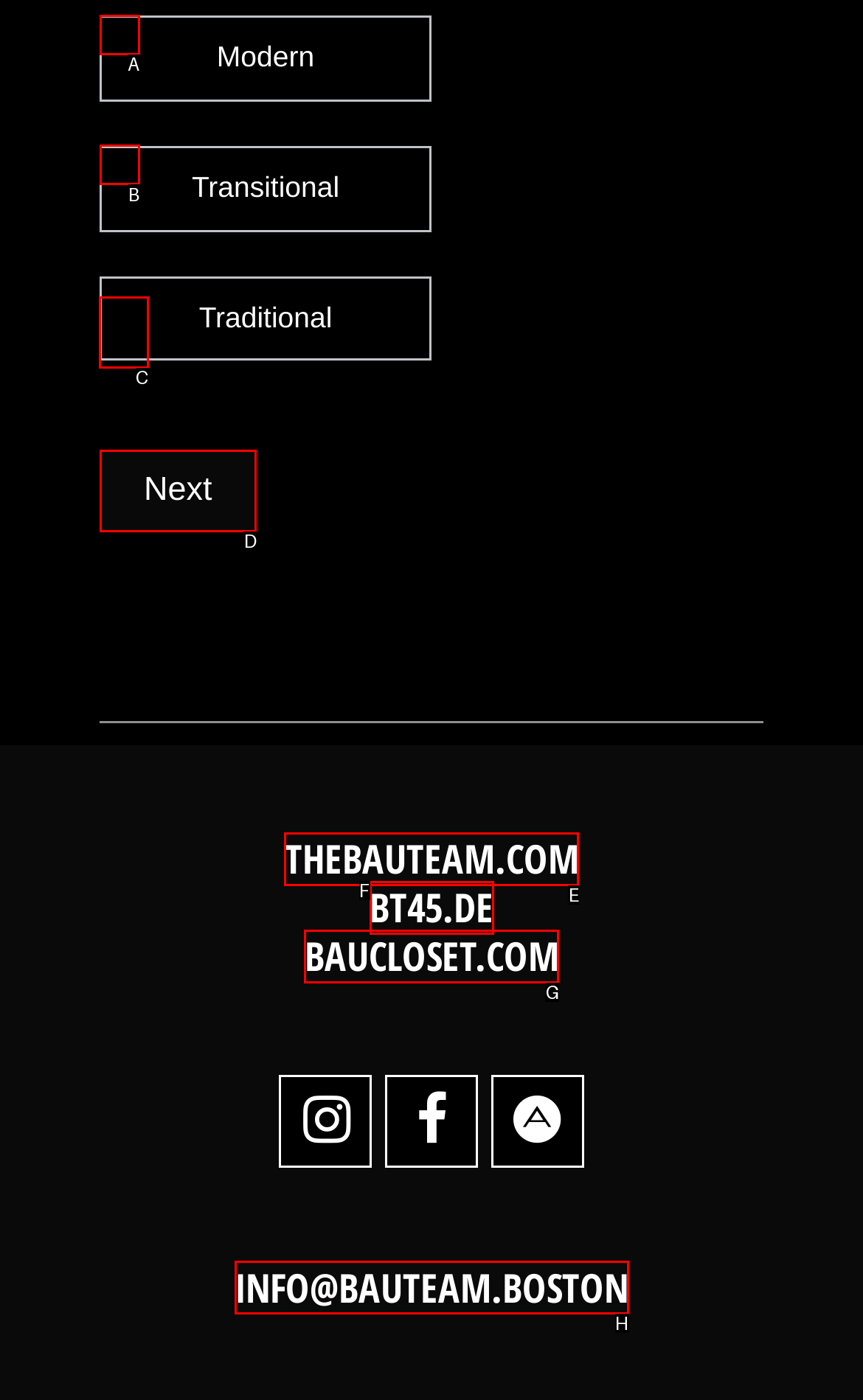Determine the HTML element to be clicked to complete the task: Click on the link to view thread. Answer by giving the letter of the selected option.

None